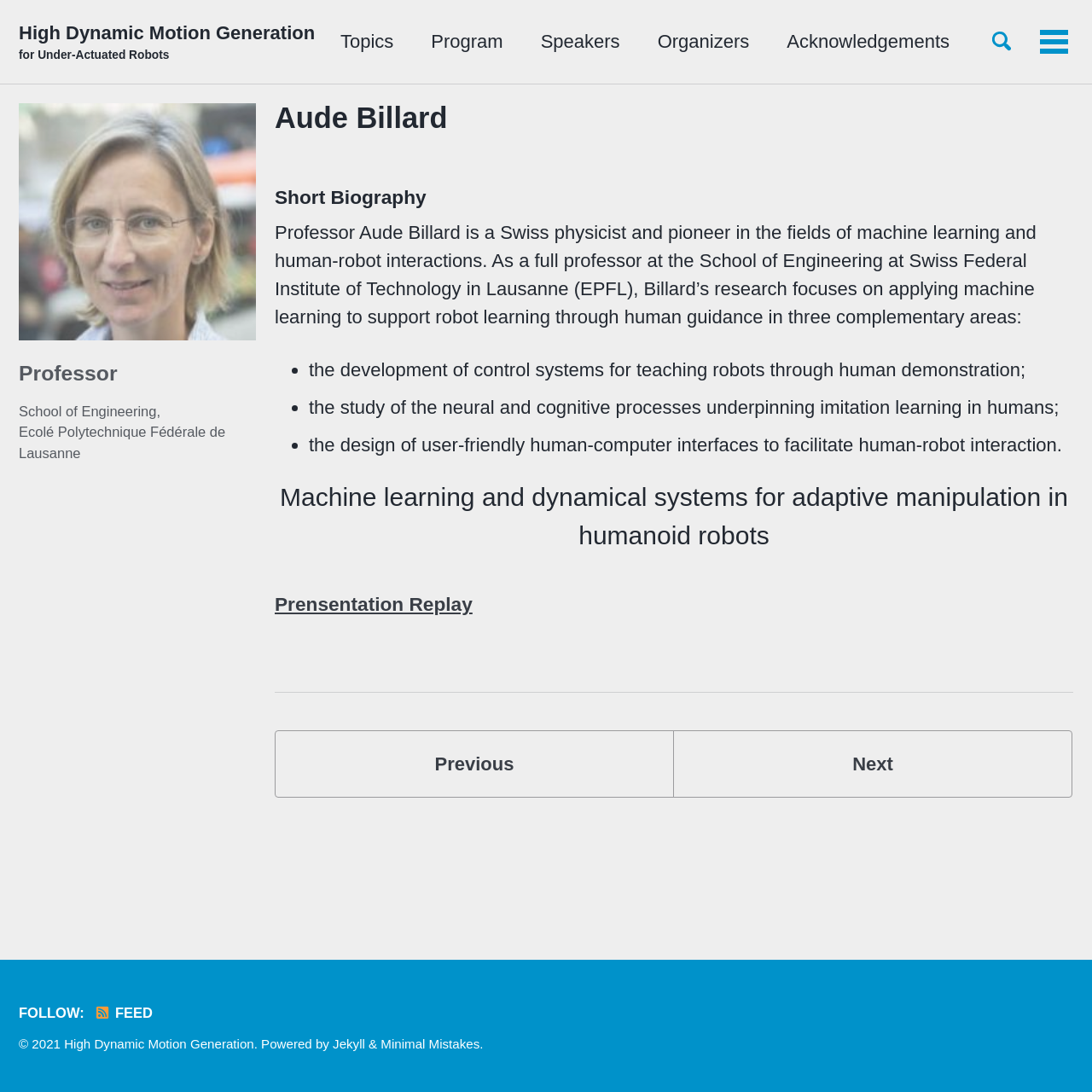What are the three areas of research focus?
Look at the image and provide a short answer using one word or a phrase.

Control systems, neural processes, and human-computer interfaces